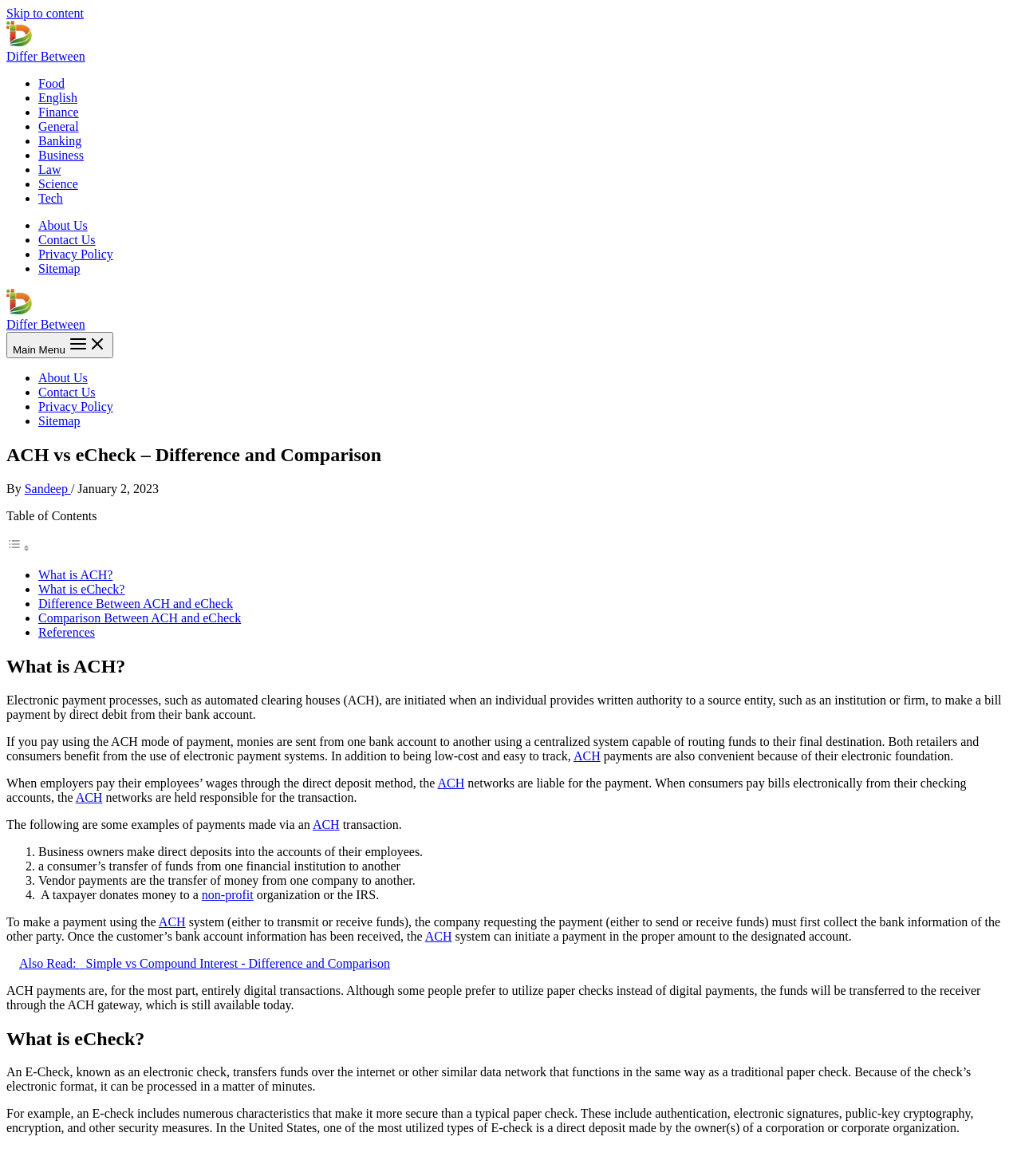Please specify the bounding box coordinates in the format (top-left x, top-left y, bottom-right x, bottom-right y), with all values as floating point numbers between 0 and 1. Identify the bounding box of the UI element described by: Comparison Between ACH and eCheck

[0.038, 0.52, 0.236, 0.531]